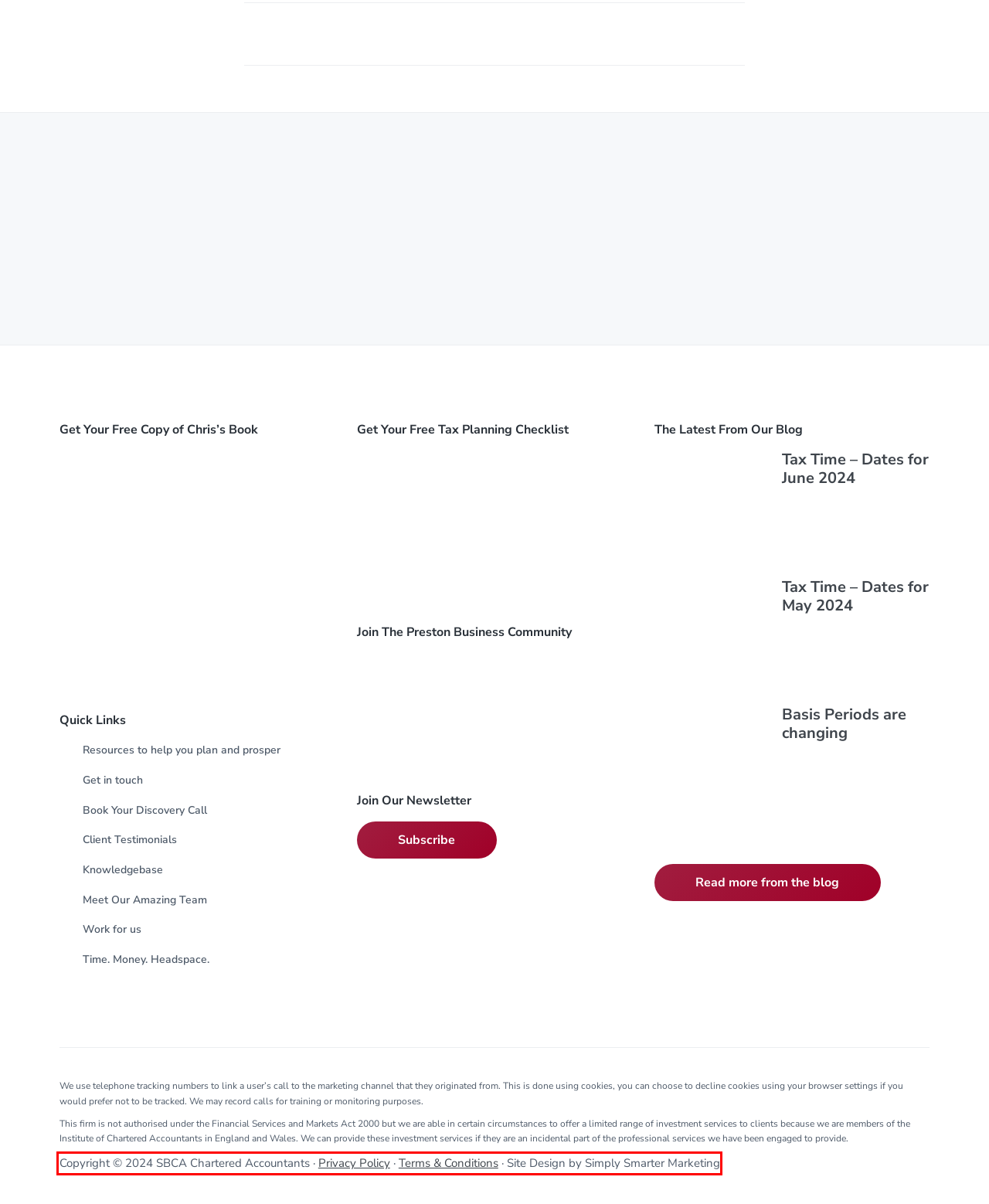Using the webpage screenshot, recognize and capture the text within the red bounding box.

Copyright © 2024 SBCA Chartered Accountants · Privacy Policy · Terms & Conditions · Site Design by Simply Smarter Marketing